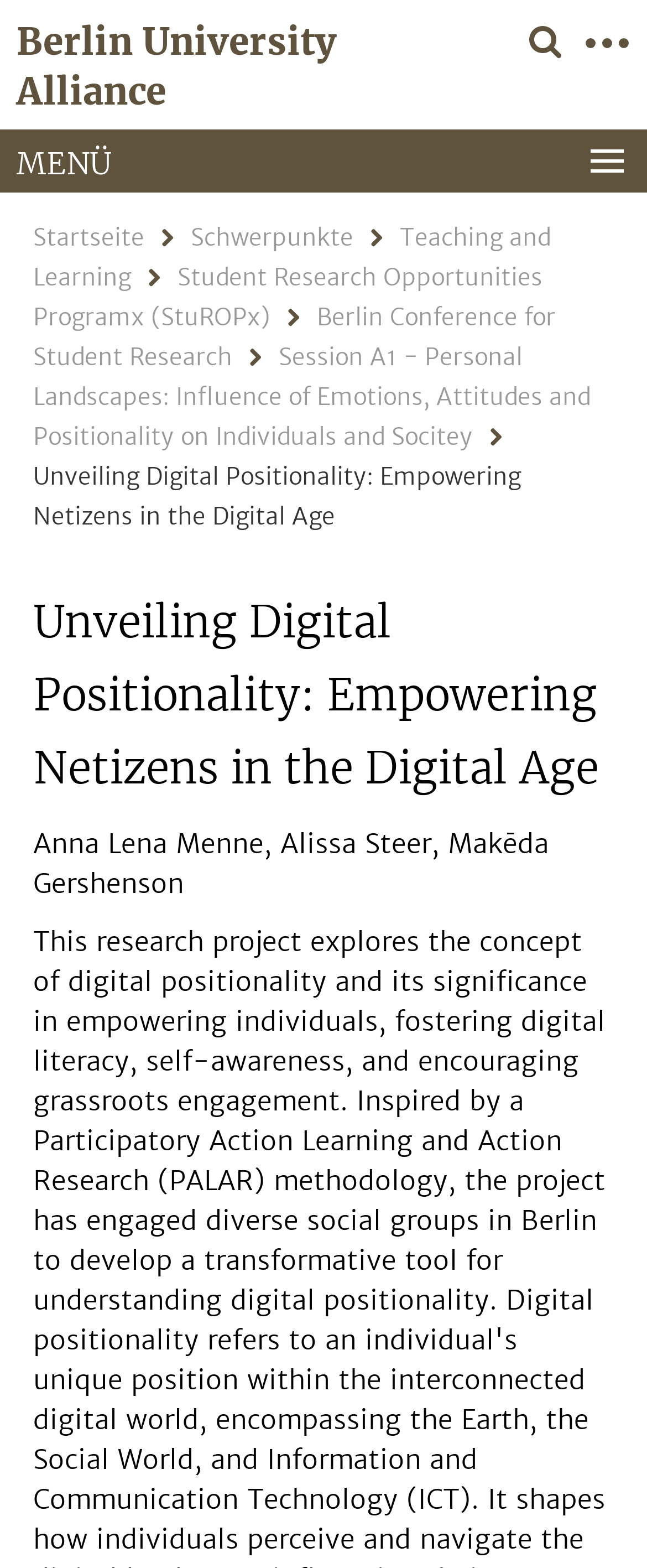What is the title of the session A1?
Please provide a comprehensive answer based on the details in the screenshot.

The question asks for the title of session A1. By examining the webpage, we can find a link with the text 'Session A1 - Personal Landscapes: Influence of Emotions, Attitudes and Positionality on Individuals and Socitey', which indicates that the title of session A1 is 'Personal Landscapes'.